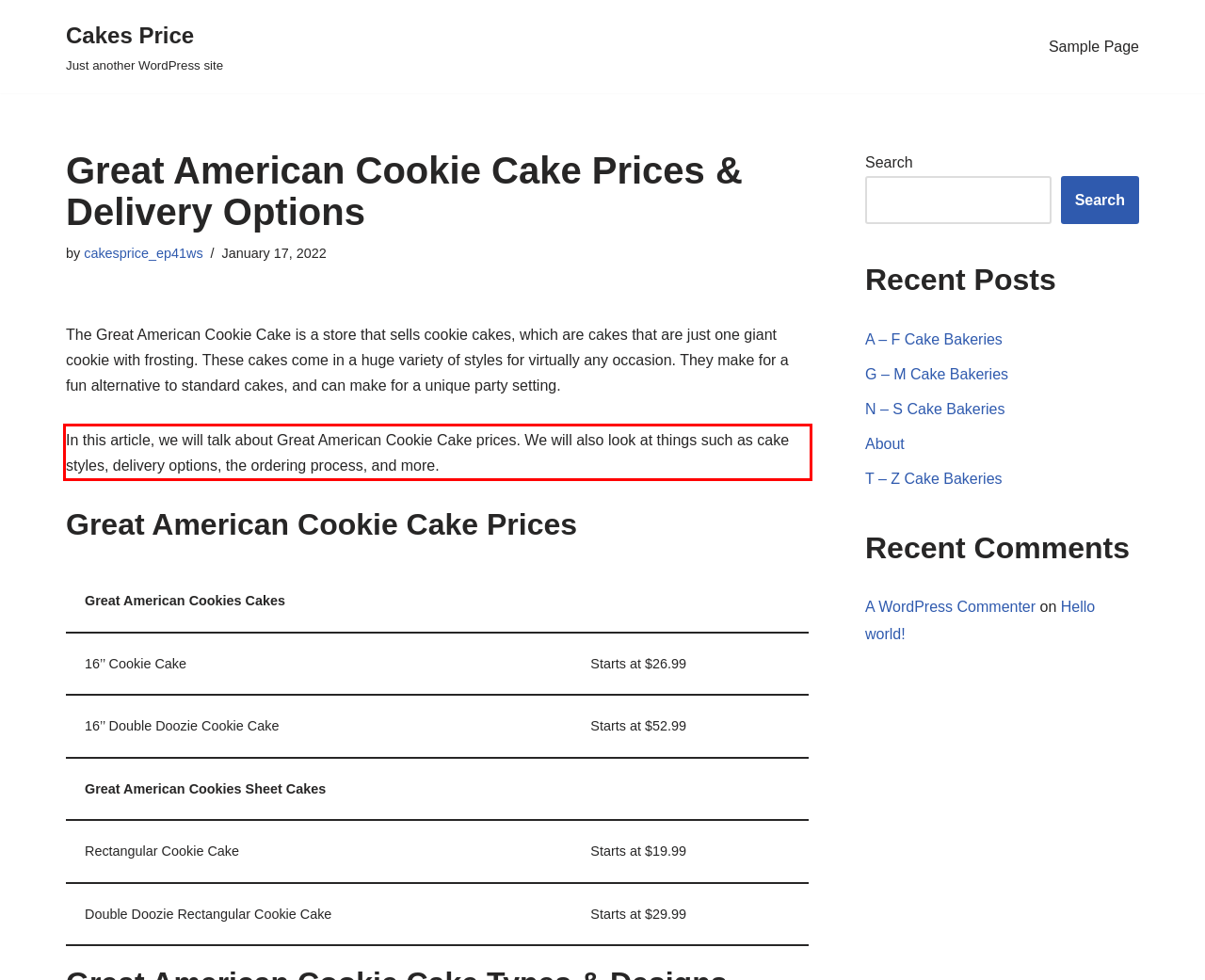Please perform OCR on the UI element surrounded by the red bounding box in the given webpage screenshot and extract its text content.

In this article, we will talk about Great American Cookie Cake prices. We will also look at things such as cake styles, delivery options, the ordering process, and more.